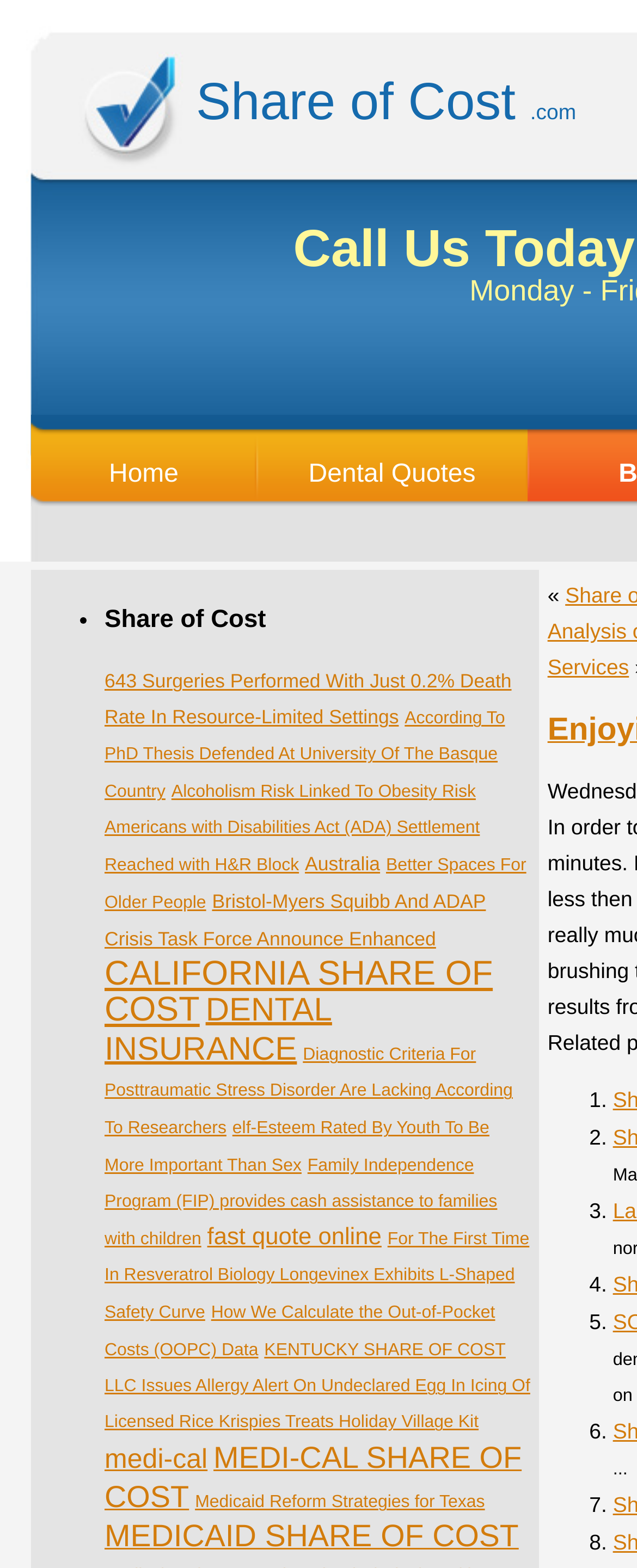Create a detailed narrative describing the layout and content of the webpage.

The webpage is about Share of Cost dental insurance, providing online quotes and information on how it works. At the top, there is a domain name ".com" and a navigation menu with links to "Home" and "Dental Quotes". Below the navigation menu, there is a list of articles and resources related to Share of Cost dental insurance, including topics such as surgeries, PhD theses, and settlements. The list is divided into sections, with each section having a heading and multiple links to specific articles.

The articles are organized in a hierarchical structure, with some links having subheadings and others having list markers (•, 1., 2., etc.) indicating their position in the list. The links have descriptive text, such as "643 Surgeries Performed With Just 0.2% Death Rate In Resource-Limited Settings" and "Americans with Disabilities Act (ADA) Settlement Reached with H&R Block".

There are several categories of links, including "CALIFORNIA SHARE OF COST" with 77 items, "DENTAL INSURANCE" with 54 items, and "MEDI-CAL SHARE OF COST" with 33 items. Some links have a higher number of items, indicating that they are categories or subtopics within the Share of Cost dental insurance topic.

The webpage appears to be a resource hub for individuals seeking information on Share of Cost dental insurance, providing a comprehensive list of articles, resources, and quotes.